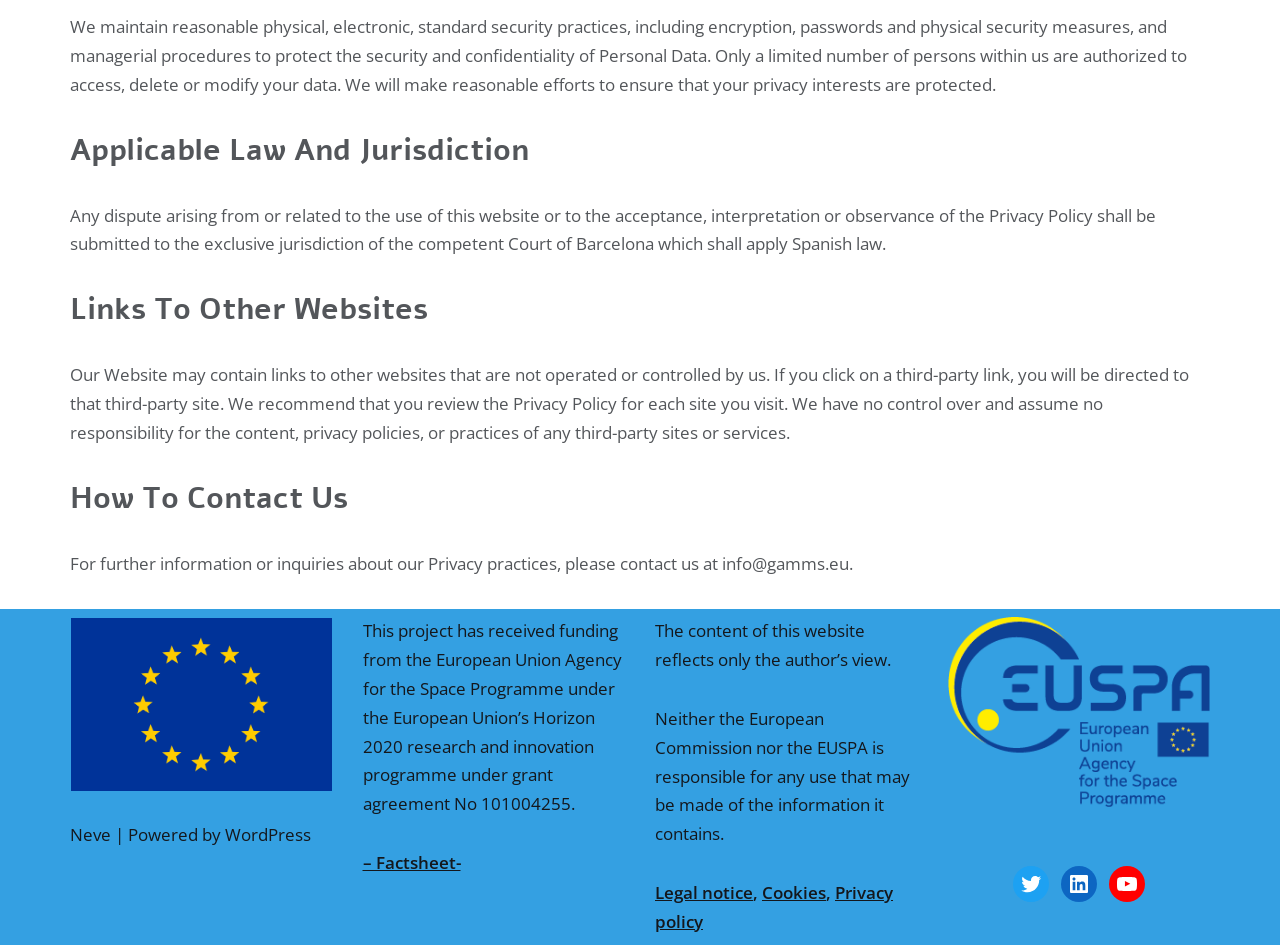Identify the bounding box coordinates necessary to click and complete the given instruction: "Click on 'Legal notice'".

[0.512, 0.932, 0.588, 0.957]